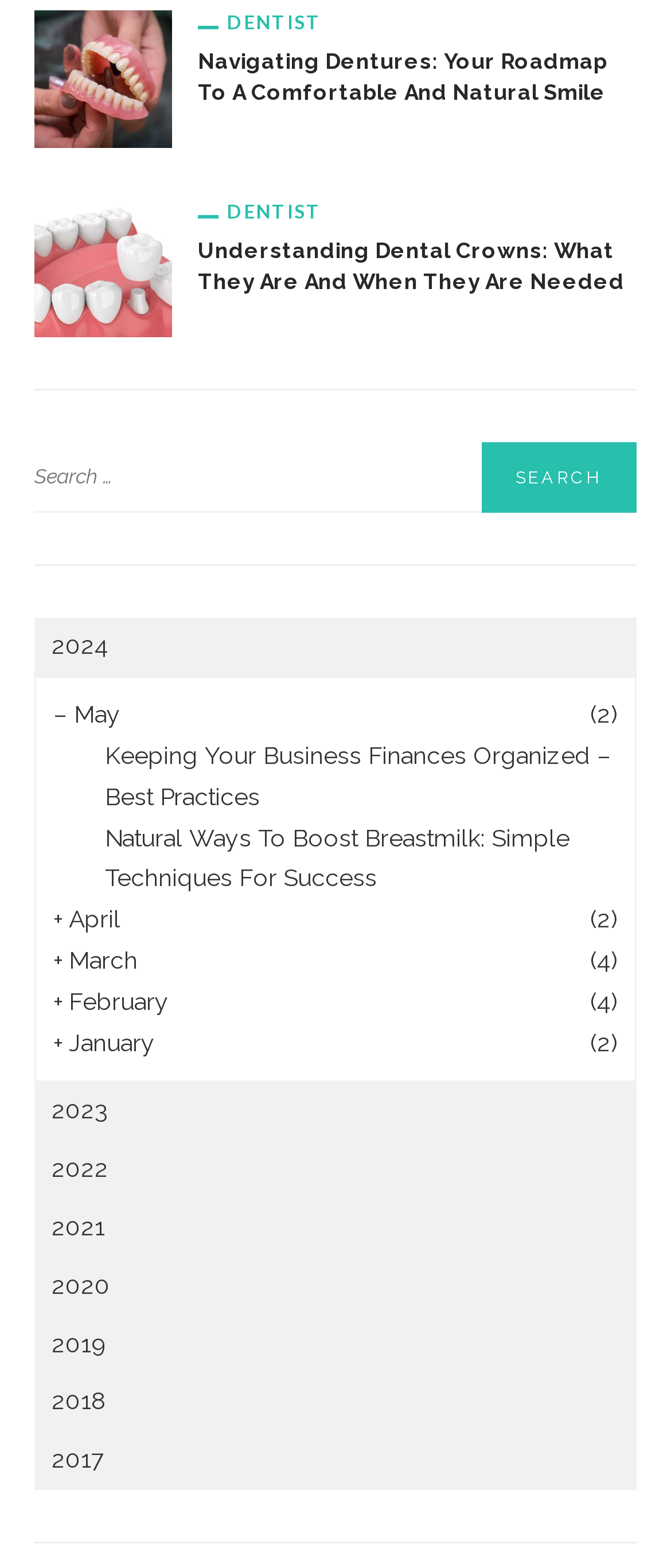Pinpoint the bounding box coordinates of the clickable area necessary to execute the following instruction: "Read about Navigating Dentures". The coordinates should be given as four float numbers between 0 and 1, namely [left, top, right, bottom].

[0.051, 0.041, 0.256, 0.058]